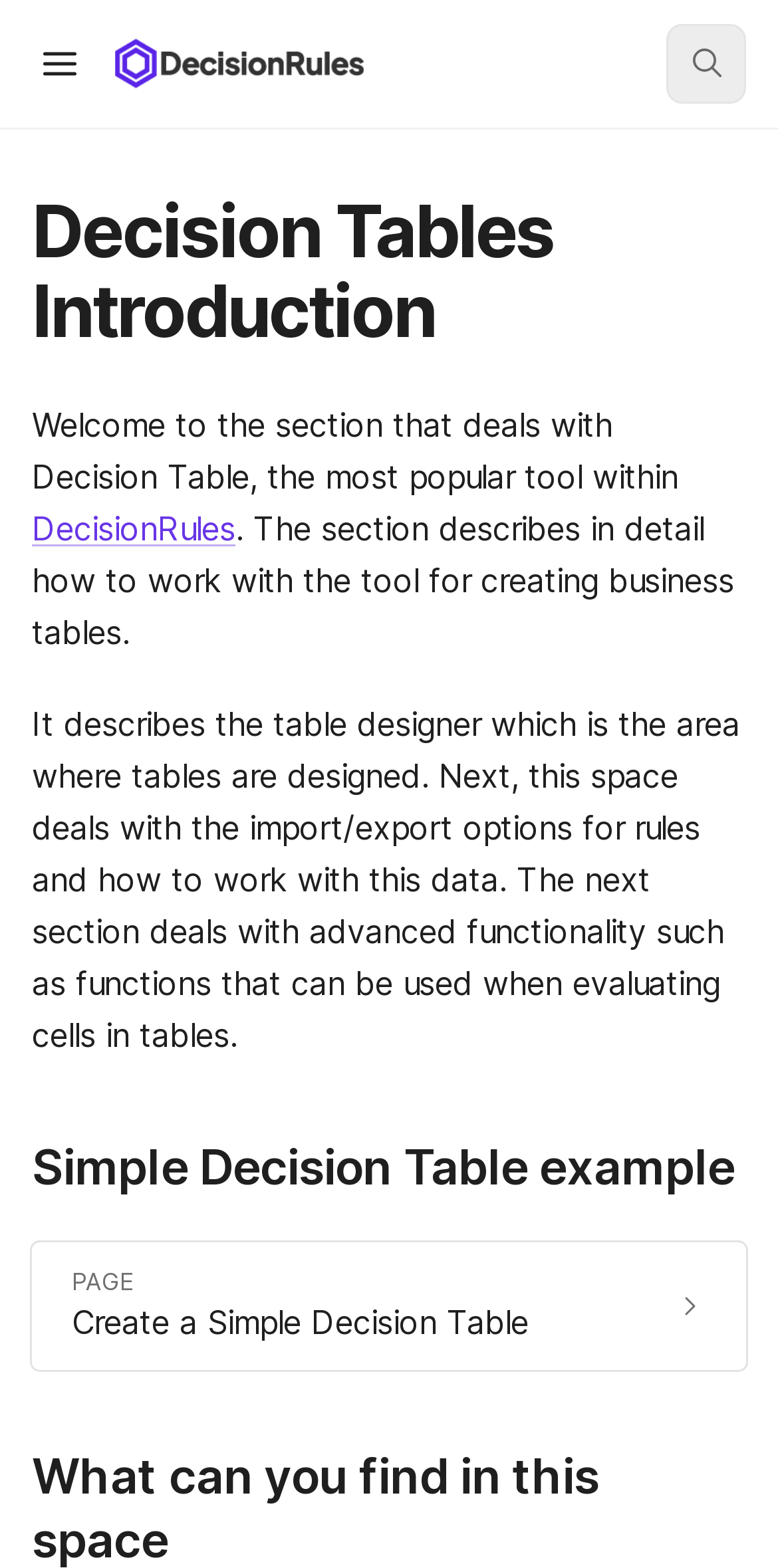What is the topic of the linked page 'PAGE Create a Simple Decision Table'?
Could you give a comprehensive explanation in response to this question?

The linked page 'PAGE Create a Simple Decision Table' is likely about creating a simple Decision Table, which is a specific type of Decision Table. The webpage provides a direct link to this page, indicating that it is a related topic.